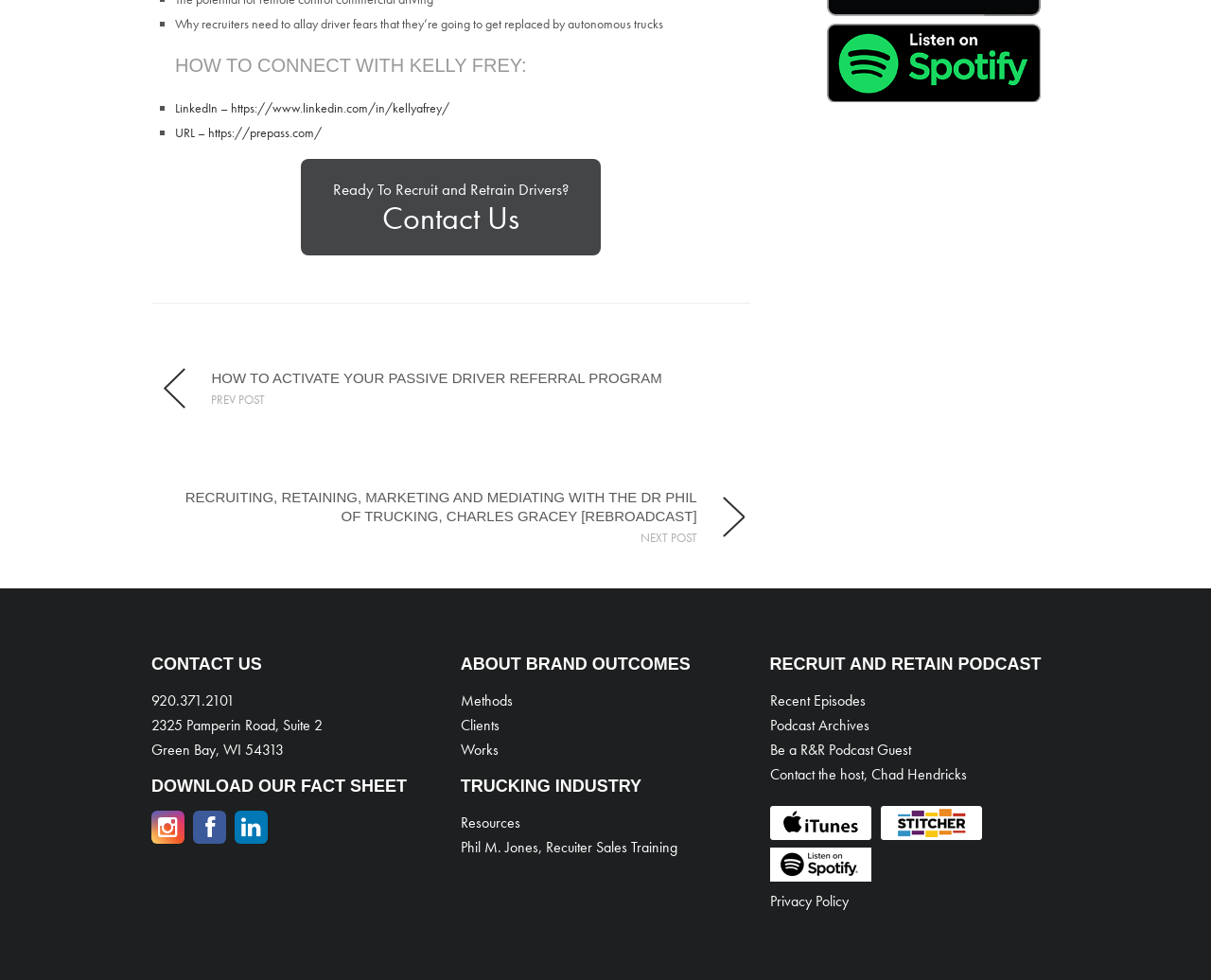Using the provided description DOWNLOAD OUR FACT SHEET, find the bounding box coordinates for the UI element. Provide the coordinates in (top-left x, top-left y, bottom-right x, bottom-right y) format, ensuring all values are between 0 and 1.

[0.125, 0.793, 0.336, 0.812]